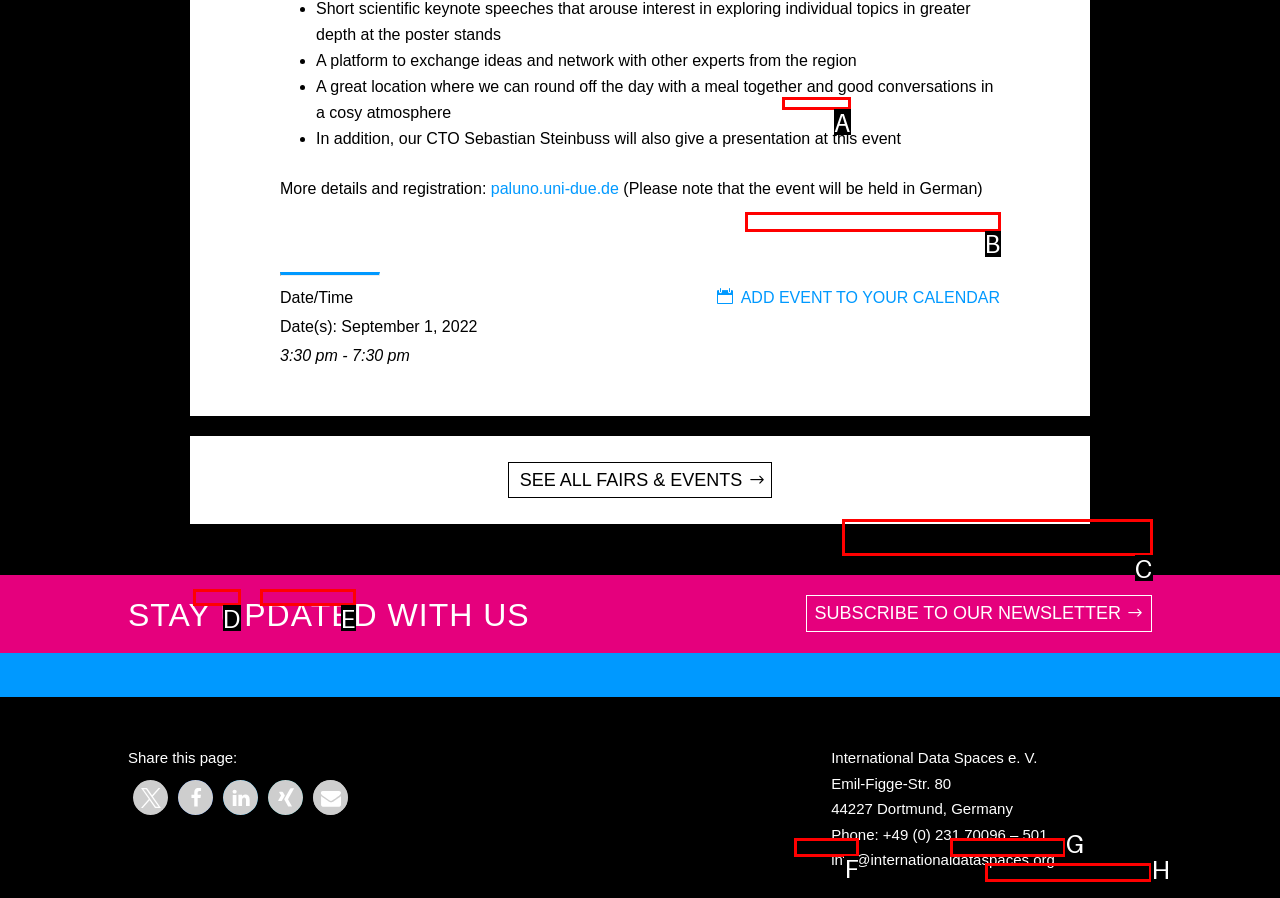Which UI element corresponds to this description: Privacy Policy
Reply with the letter of the correct option.

G